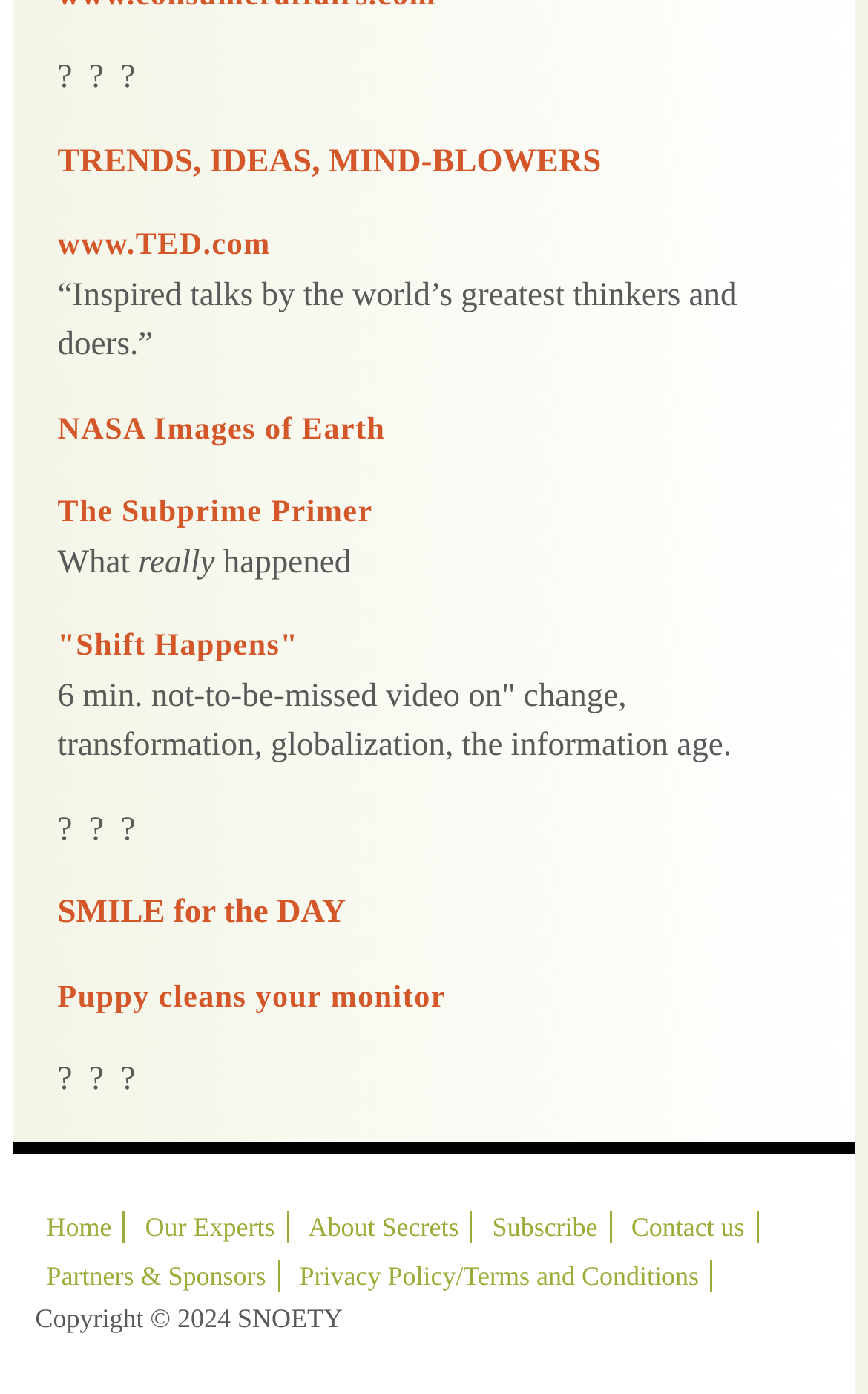Using floating point numbers between 0 and 1, provide the bounding box coordinates in the format (top-left x, top-left y, bottom-right x, bottom-right y). Locate the UI element described here: Privacy Policy/Terms and Conditions

[0.332, 0.905, 0.821, 0.927]